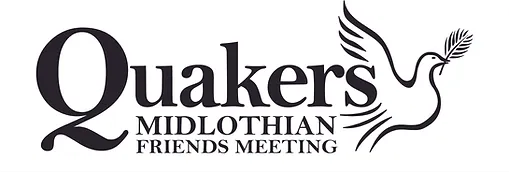Detail every significant feature and component of the image.

The image features the logo of the Midlothian Friends Meeting, a Quaker community. Prominently displayed in bold typeface, the word "Quakers" is distinctive and inviting, setting the tone for the organization's values of simplicity and community engagement. Below it, "MIDLOTHIAN FRIENDS MEETING" is presented in a smaller yet equally clear font, indicating the specific branch of the Quaker faith. Accompanying the text is a stylized dove, symbolizing peace and spirituality, complete with an olive branch in its beak. The overall design conveys a sense of open and welcoming community spirit, reflective of the organization's mission to foster unconditional love, acceptance, and a non-judgmental atmosphere among its members and the wider community.